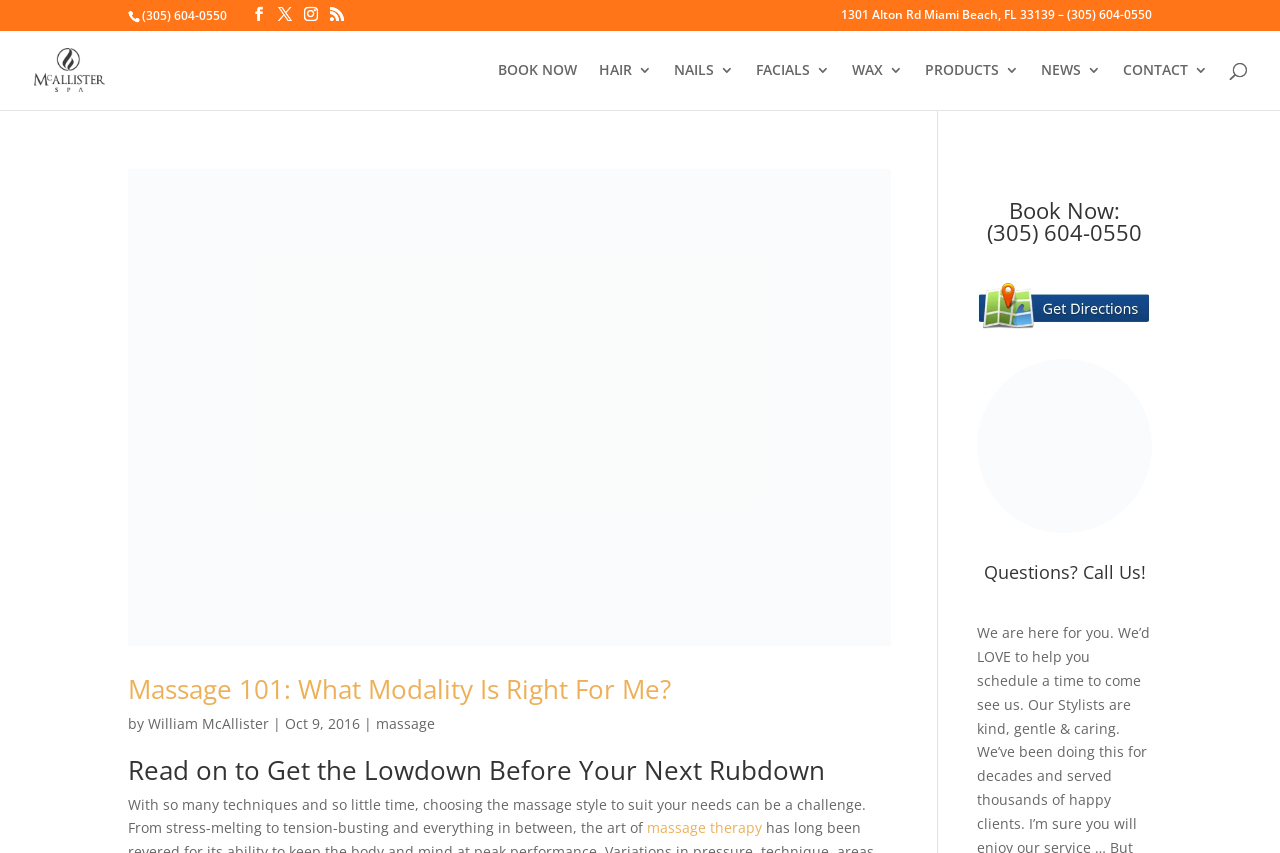Given the description of the UI element: "alt="Hair Salon Miami Beach"", predict the bounding box coordinates in the form of [left, top, right, bottom], with each value being a float between 0 and 1.

[0.763, 0.36, 0.9, 0.382]